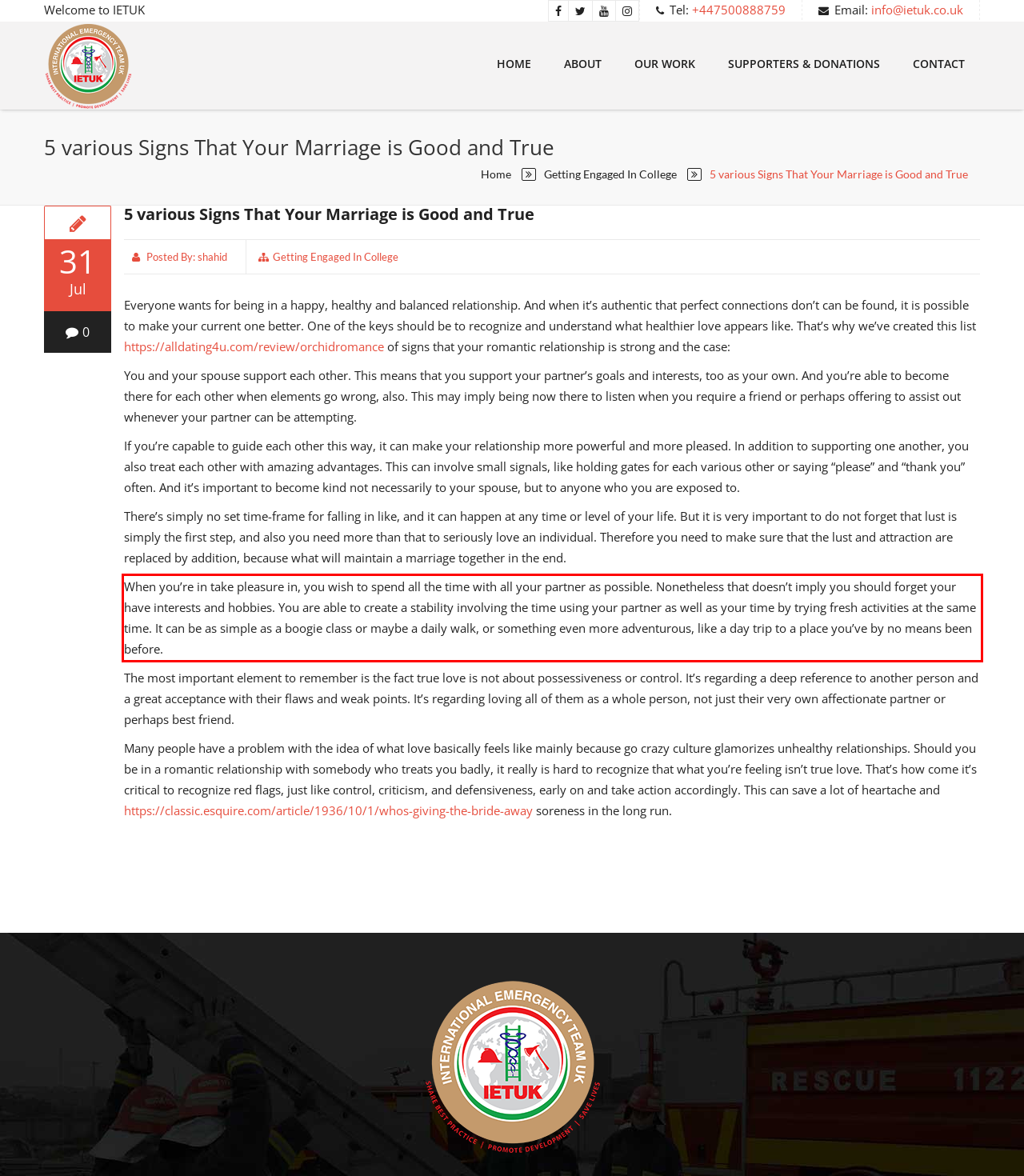Review the screenshot of the webpage and recognize the text inside the red rectangle bounding box. Provide the extracted text content.

When you’re in take pleasure in, you wish to spend all the time with all your partner as possible. Nonetheless that doesn’t imply you should forget your have interests and hobbies. You are able to create a stability involving the time using your partner as well as your time by trying fresh activities at the same time. It can be as simple as a boogie class or maybe a daily walk, or something even more adventurous, like a day trip to a place you’ve by no means been before.